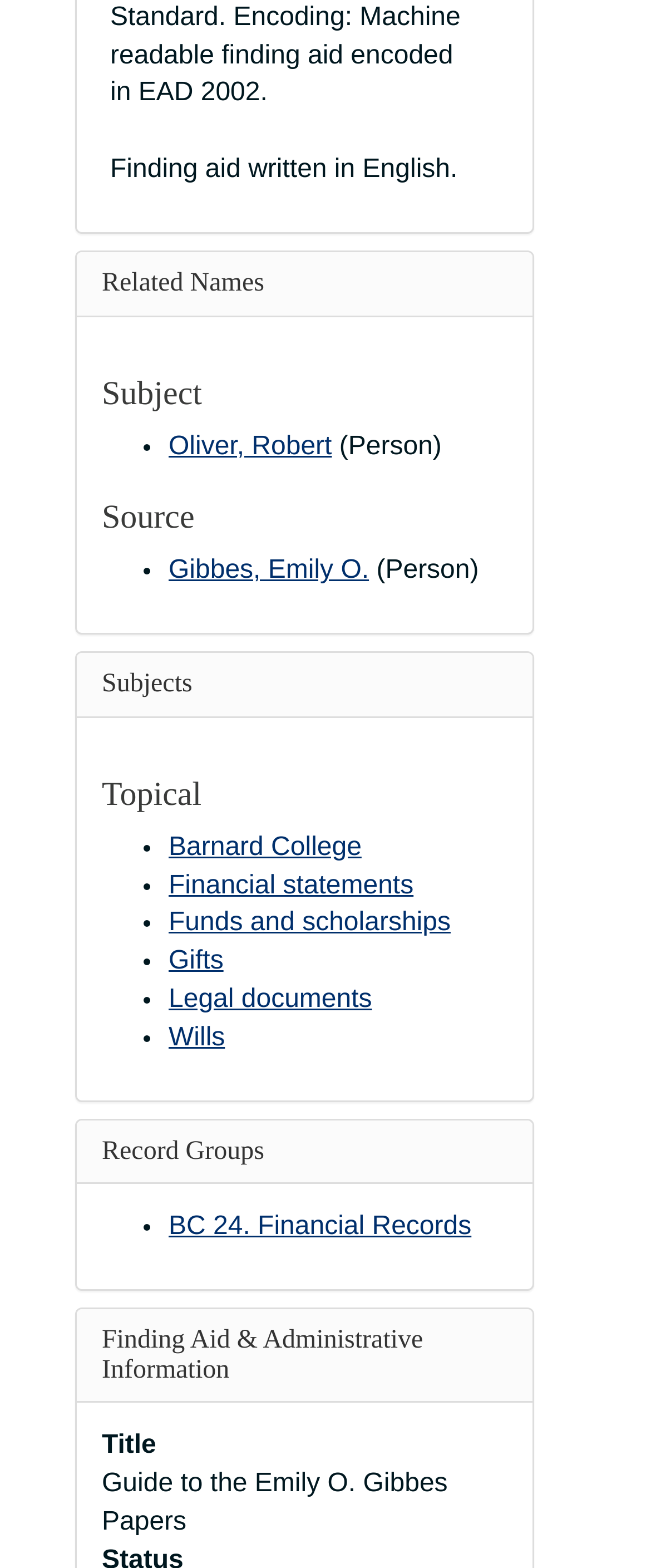Locate the bounding box coordinates of the element that needs to be clicked to carry out the instruction: "View Subjects". The coordinates should be given as four float numbers ranging from 0 to 1, i.e., [left, top, right, bottom].

[0.156, 0.427, 0.295, 0.445]